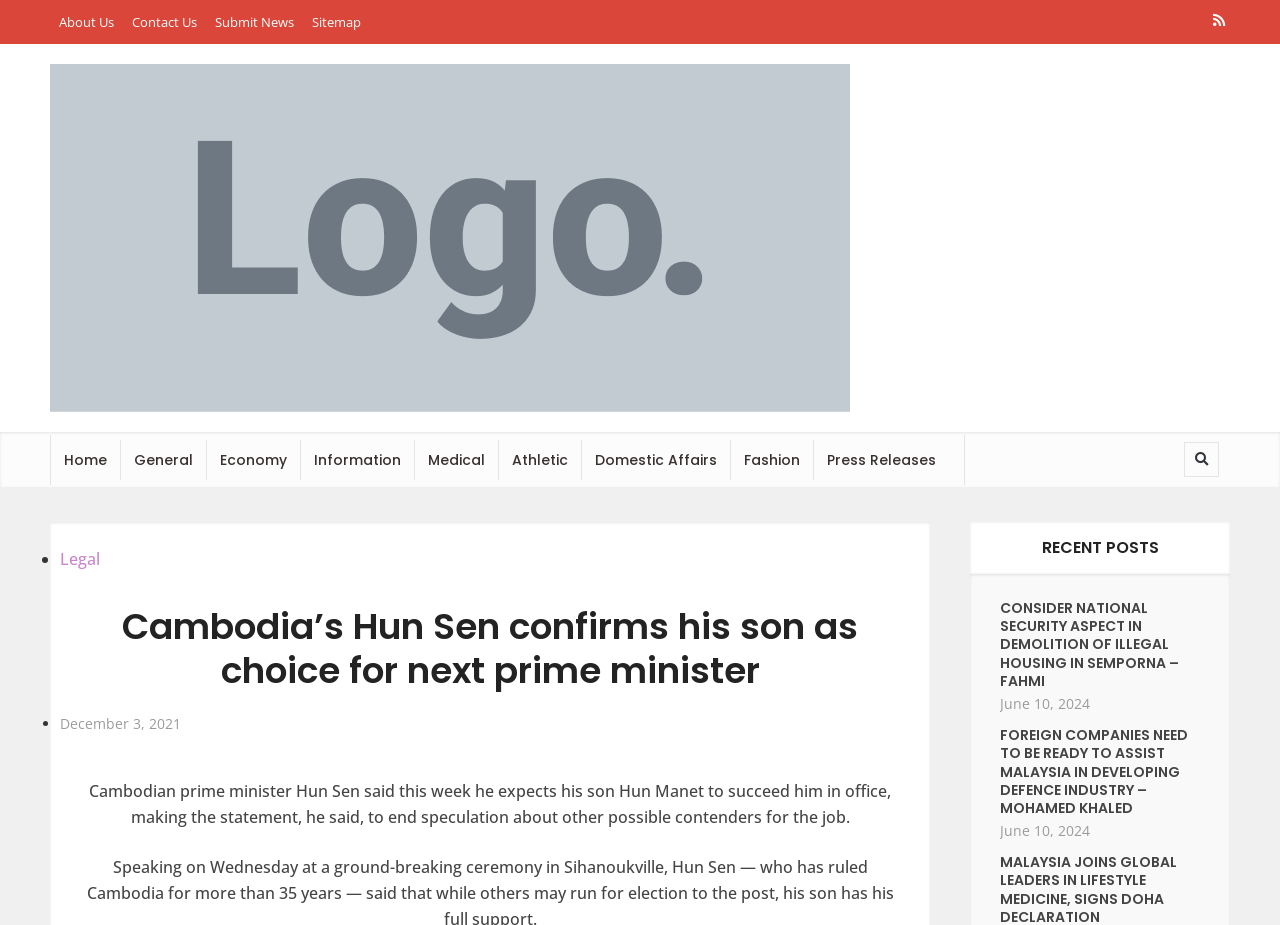Identify the bounding box coordinates for the region to click in order to carry out this instruction: "Read recent post CONSIDER NATIONAL SECURITY ASPECT IN DEMOLITION OF ILLEGAL HOUSING IN SEMPORNA – FAHMI". Provide the coordinates using four float numbers between 0 and 1, formatted as [left, top, right, bottom].

[0.781, 0.648, 0.945, 0.746]